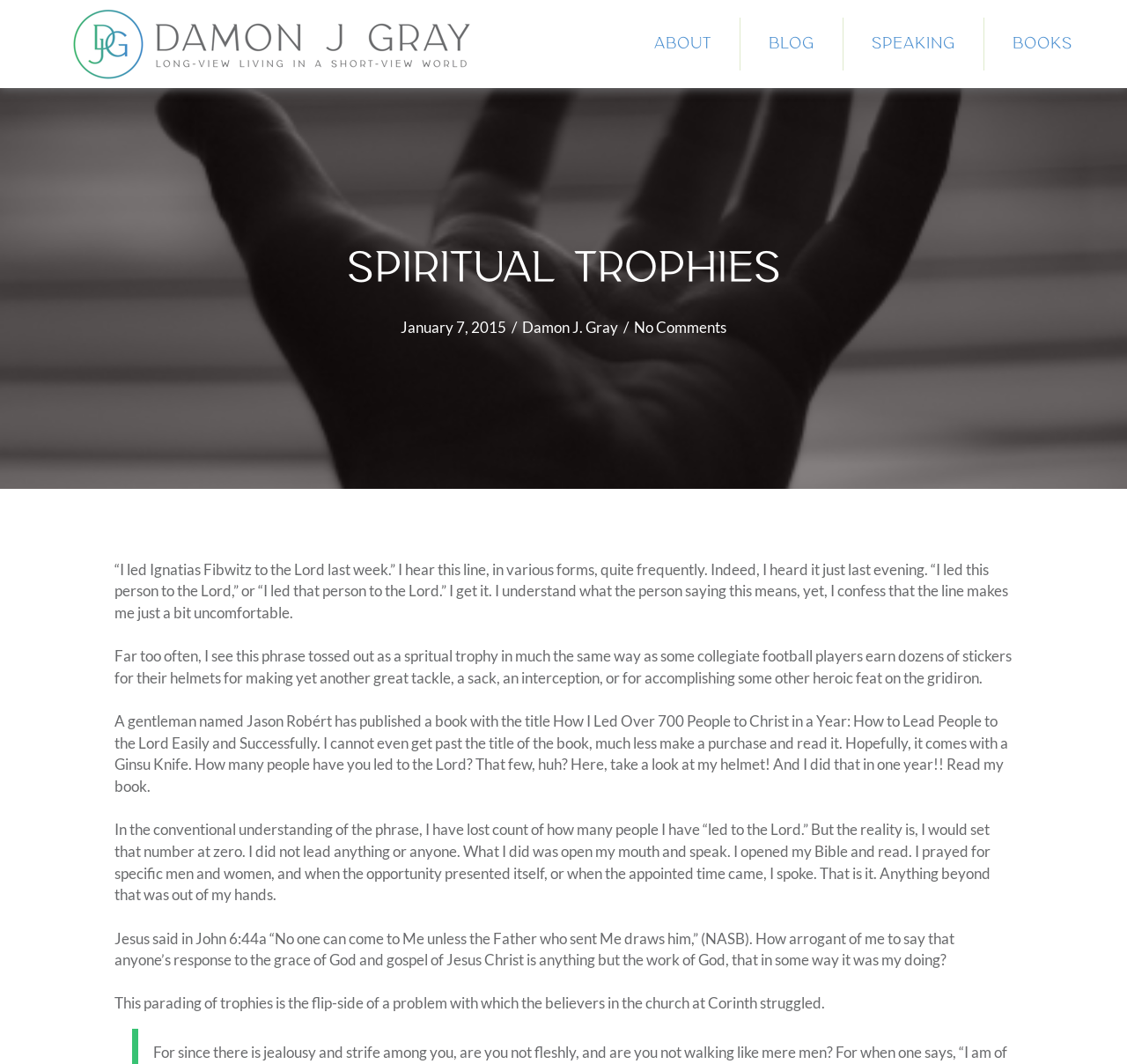Using a single word or phrase, answer the following question: 
How many people has the author 'led to the Lord'?

Zero